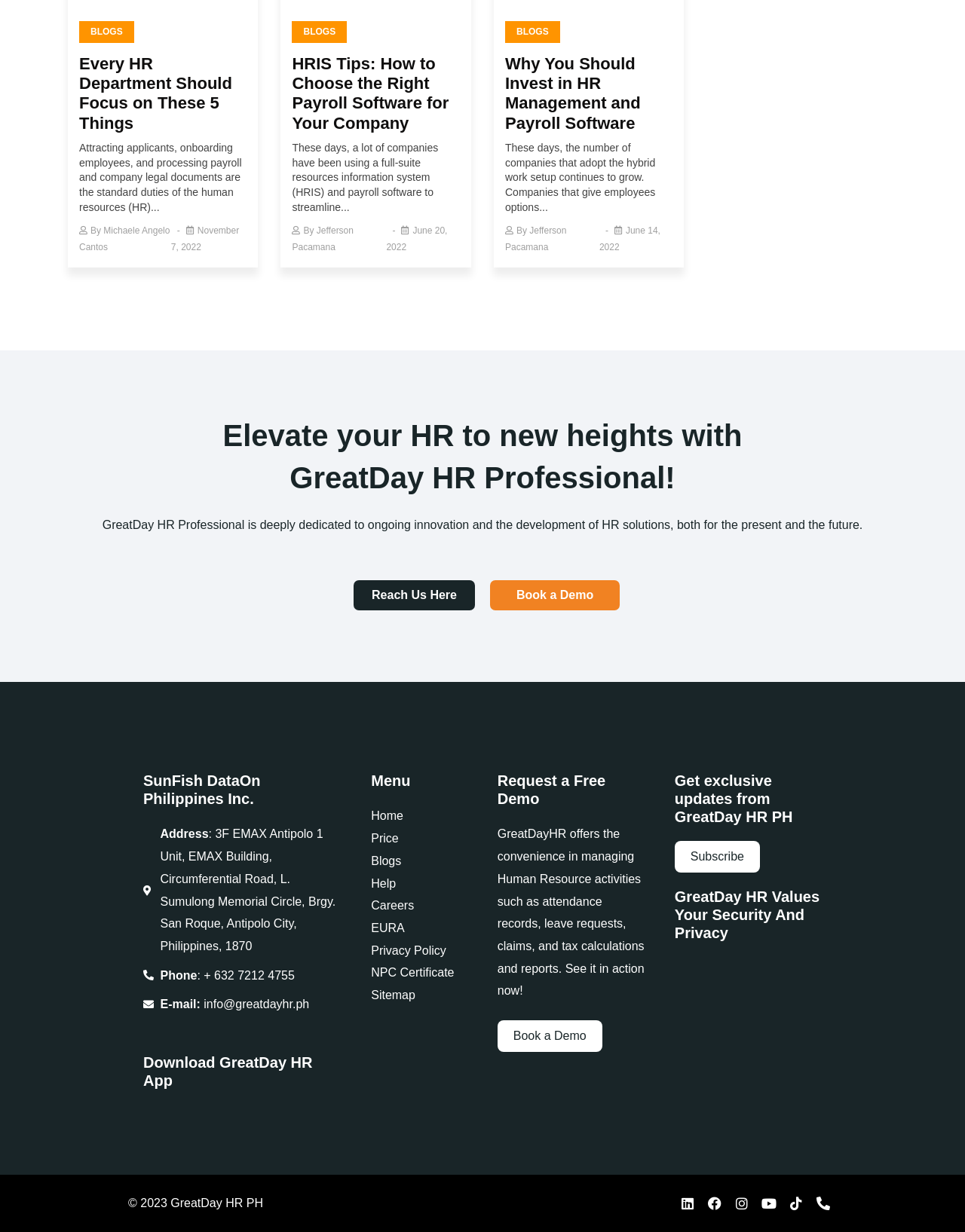Identify the bounding box of the UI element that matches this description: "Subscribe".

[0.699, 0.683, 0.787, 0.708]